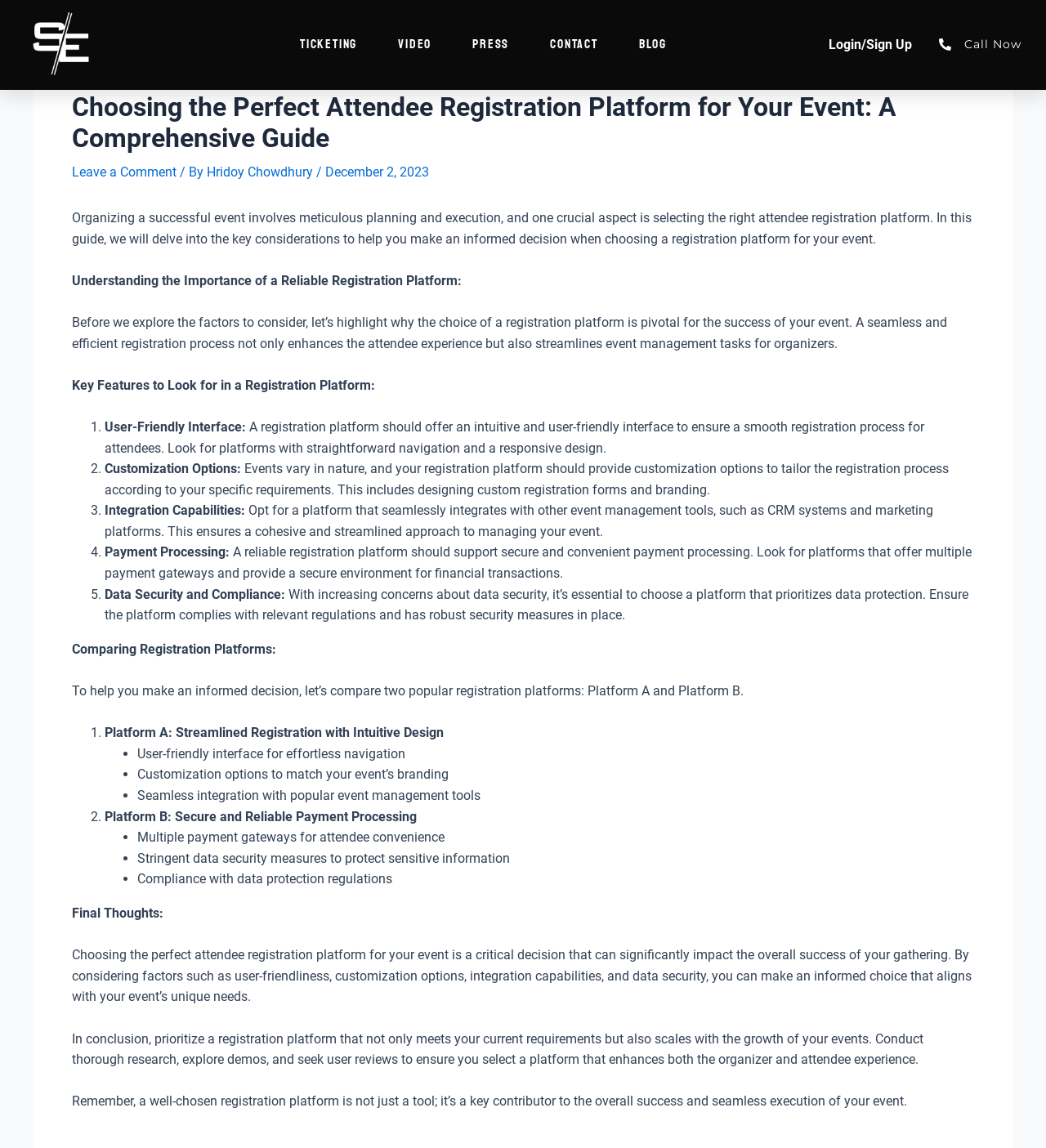Refer to the image and provide an in-depth answer to the question:
What is the importance of a reliable registration platform?

According to the article, a seamless and efficient registration process not only enhances the attendee experience but also streamlines event management tasks for organizers, which is why a reliable registration platform is important.